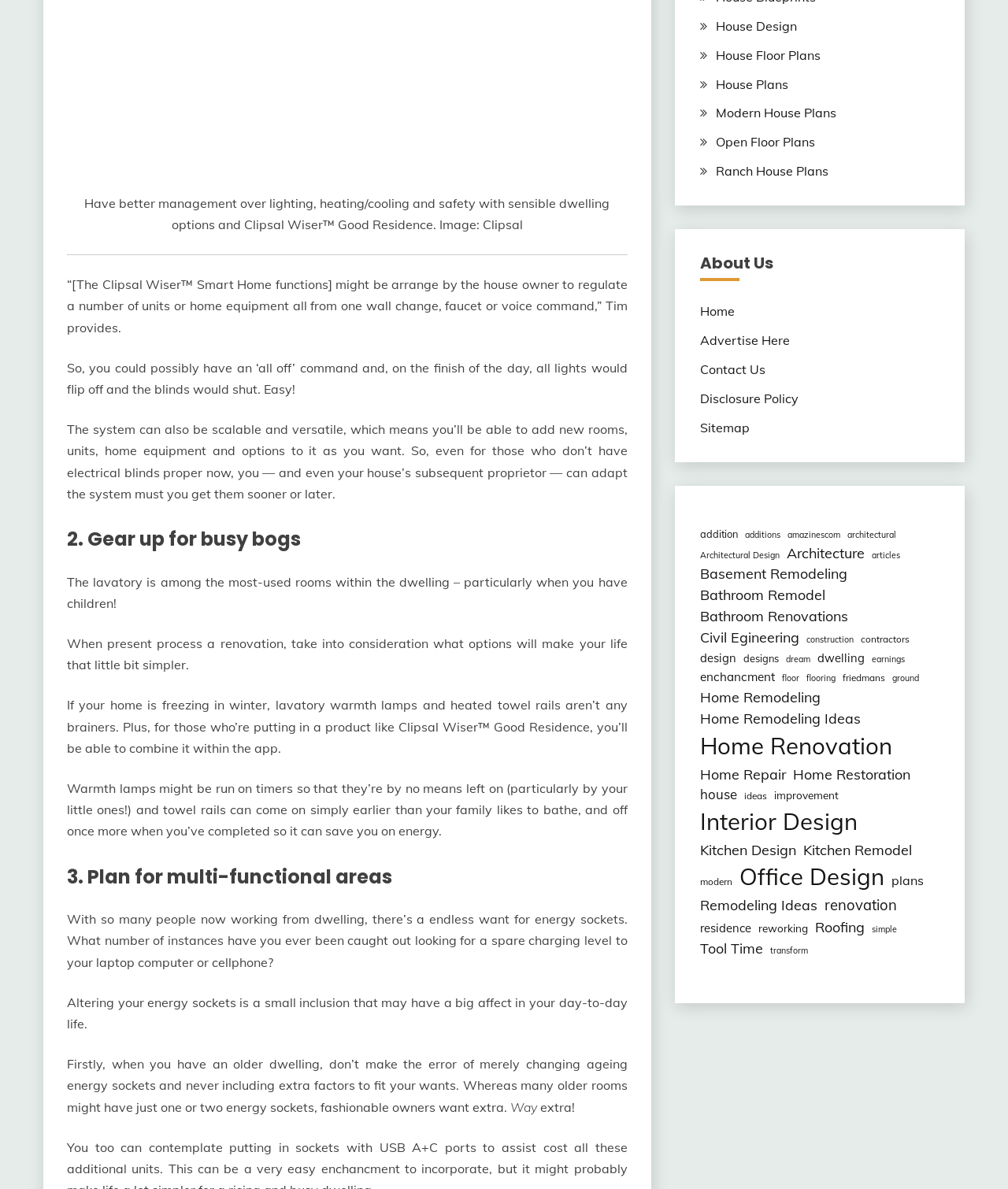What is the main topic of this webpage?
Refer to the image and provide a concise answer in one word or phrase.

Home design and renovation